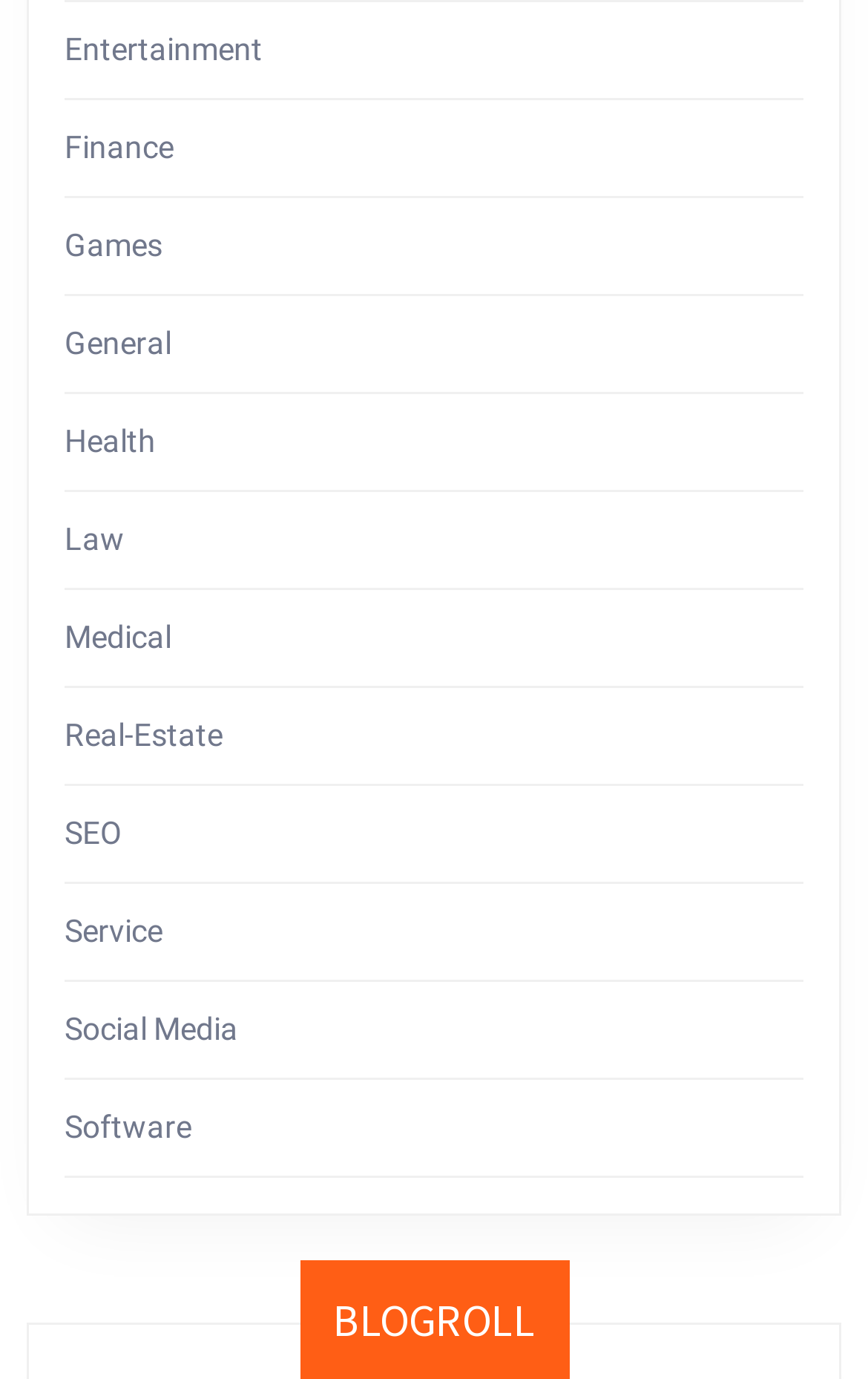Find the bounding box coordinates of the area to click in order to follow the instruction: "View Health".

[0.074, 0.307, 0.179, 0.333]